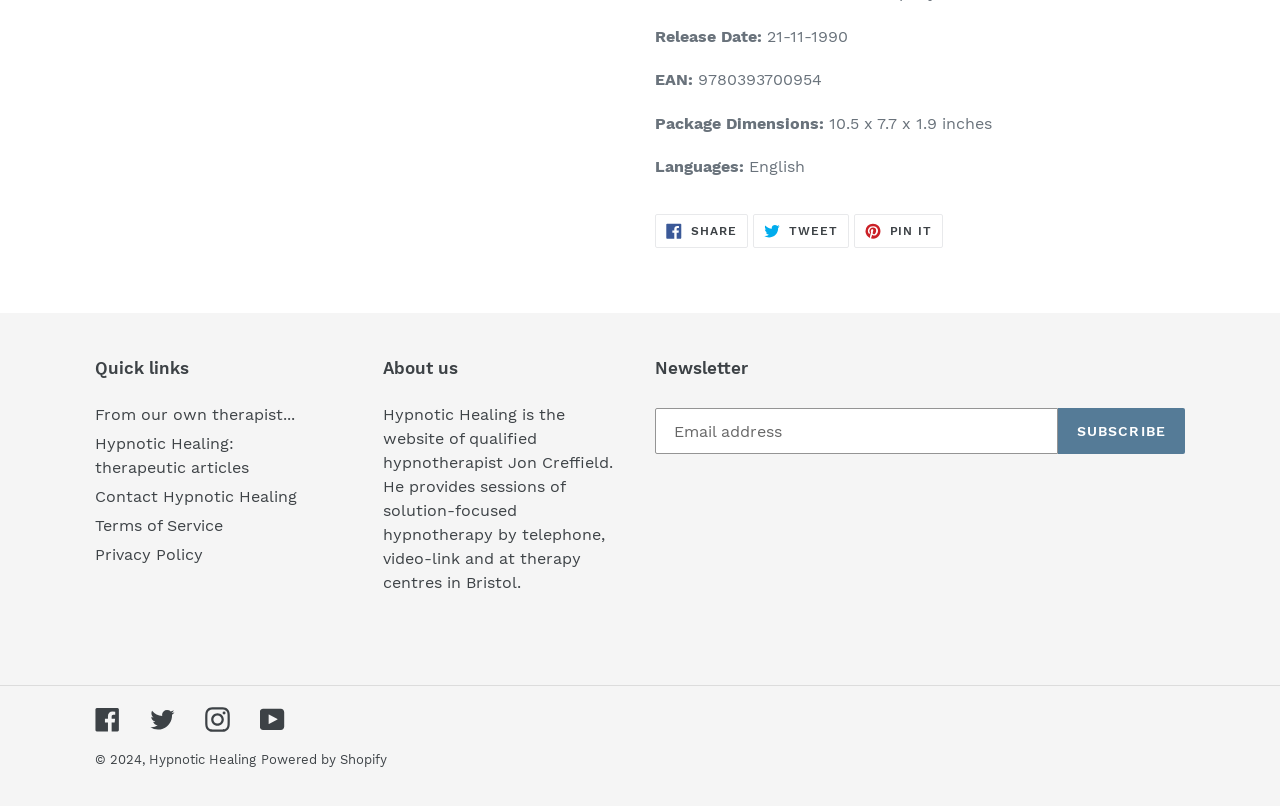Show the bounding box coordinates for the element that needs to be clicked to execute the following instruction: "Subscribe to the newsletter". Provide the coordinates in the form of four float numbers between 0 and 1, i.e., [left, top, right, bottom].

[0.826, 0.507, 0.926, 0.564]